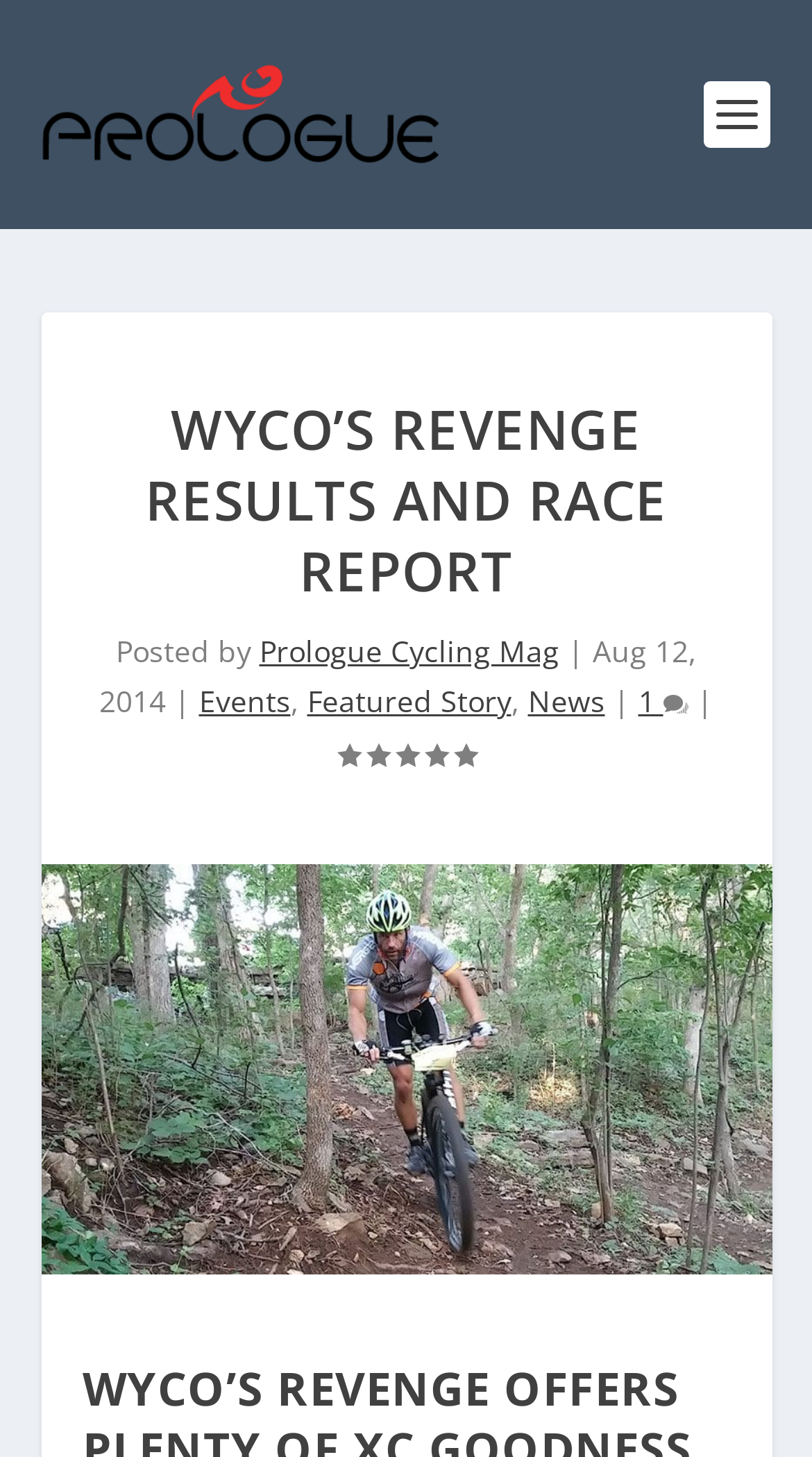Respond with a single word or phrase to the following question: When was the article posted?

Aug 12, 2014